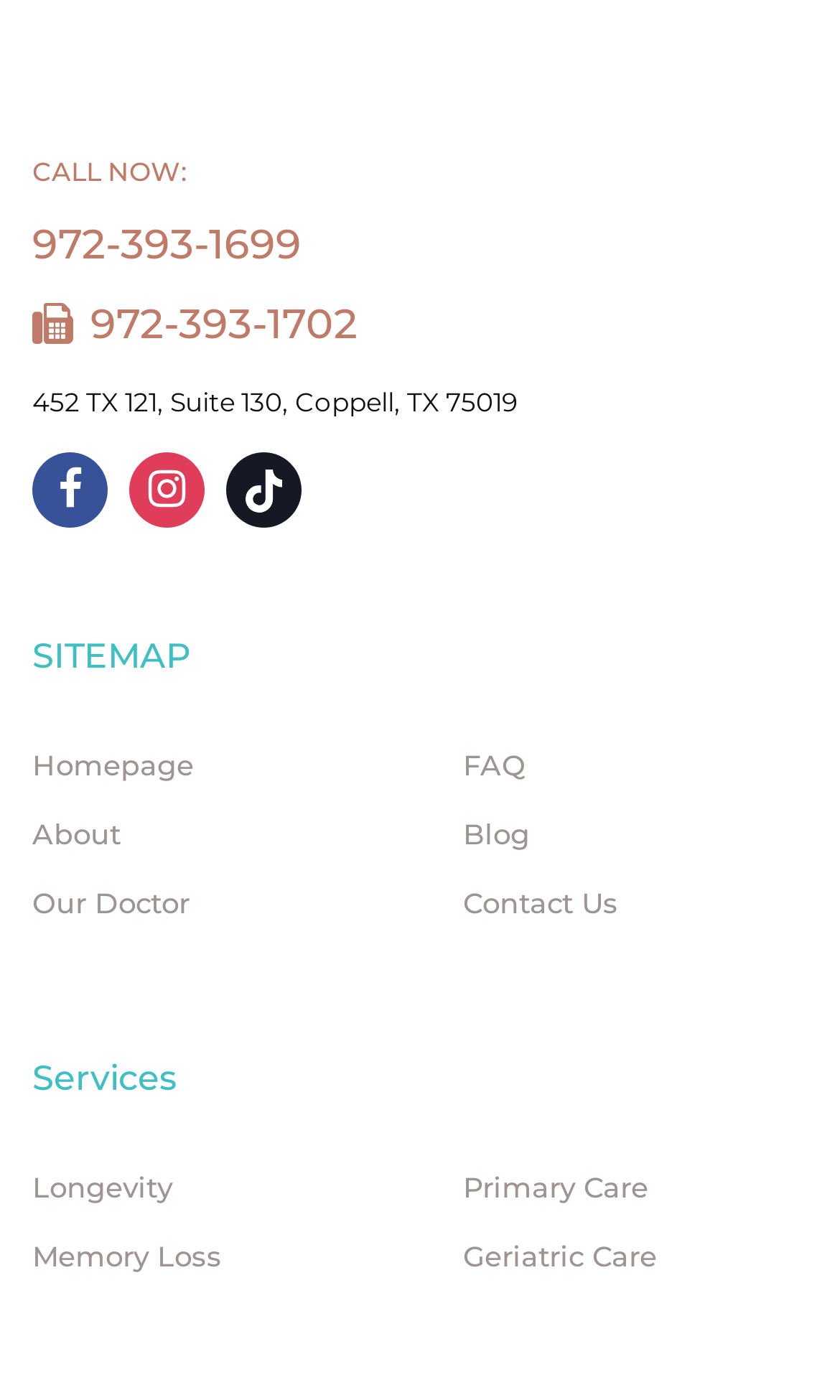Identify the bounding box coordinates of the clickable region required to complete the instruction: "Click the 'Home' link". The coordinates should be given as four float numbers within the range of 0 and 1, i.e., [left, top, right, bottom].

[0.038, 0.081, 0.551, 0.11]